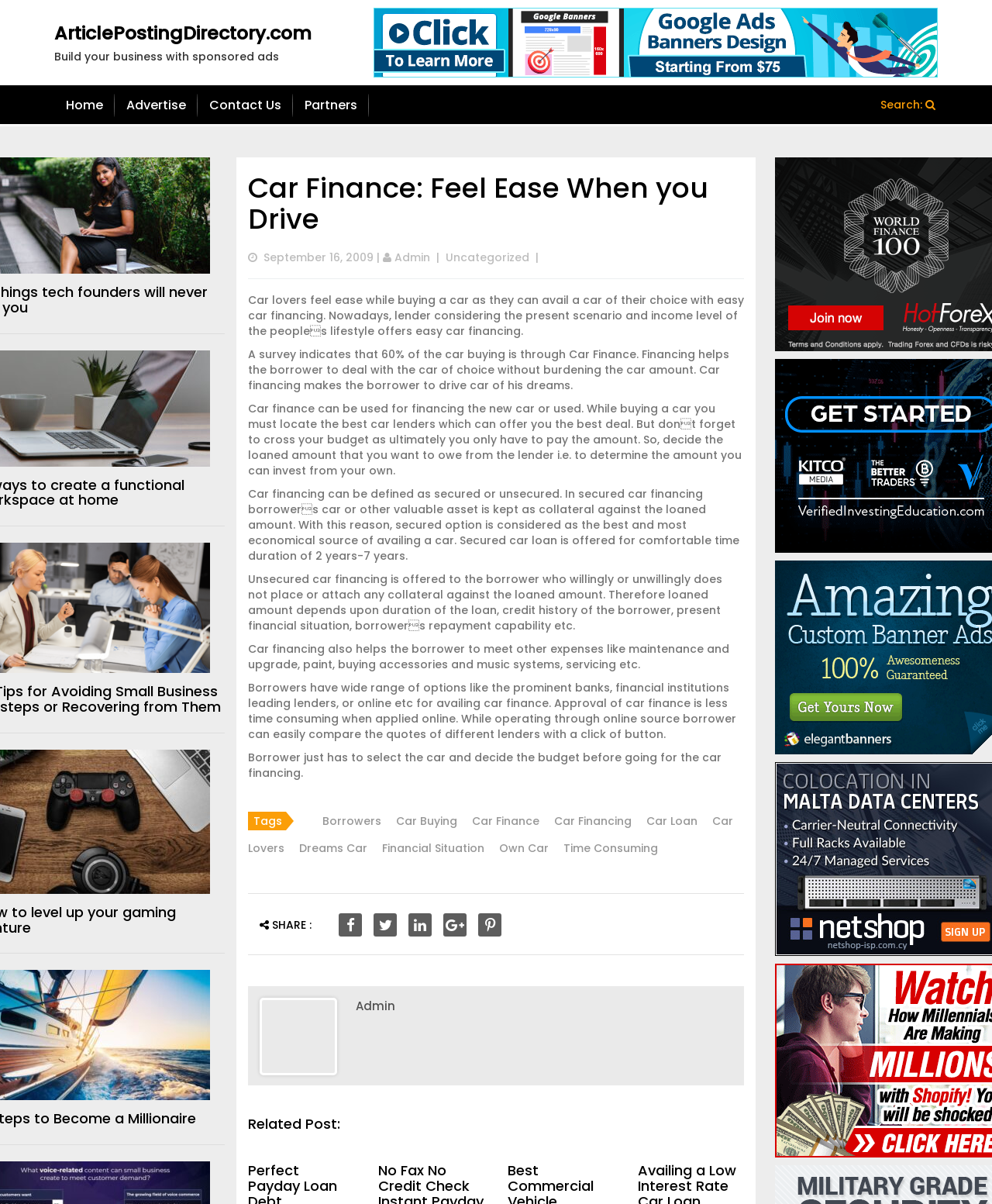Determine the main heading of the webpage and generate its text.

Car Finance: Feel Ease When you Drive